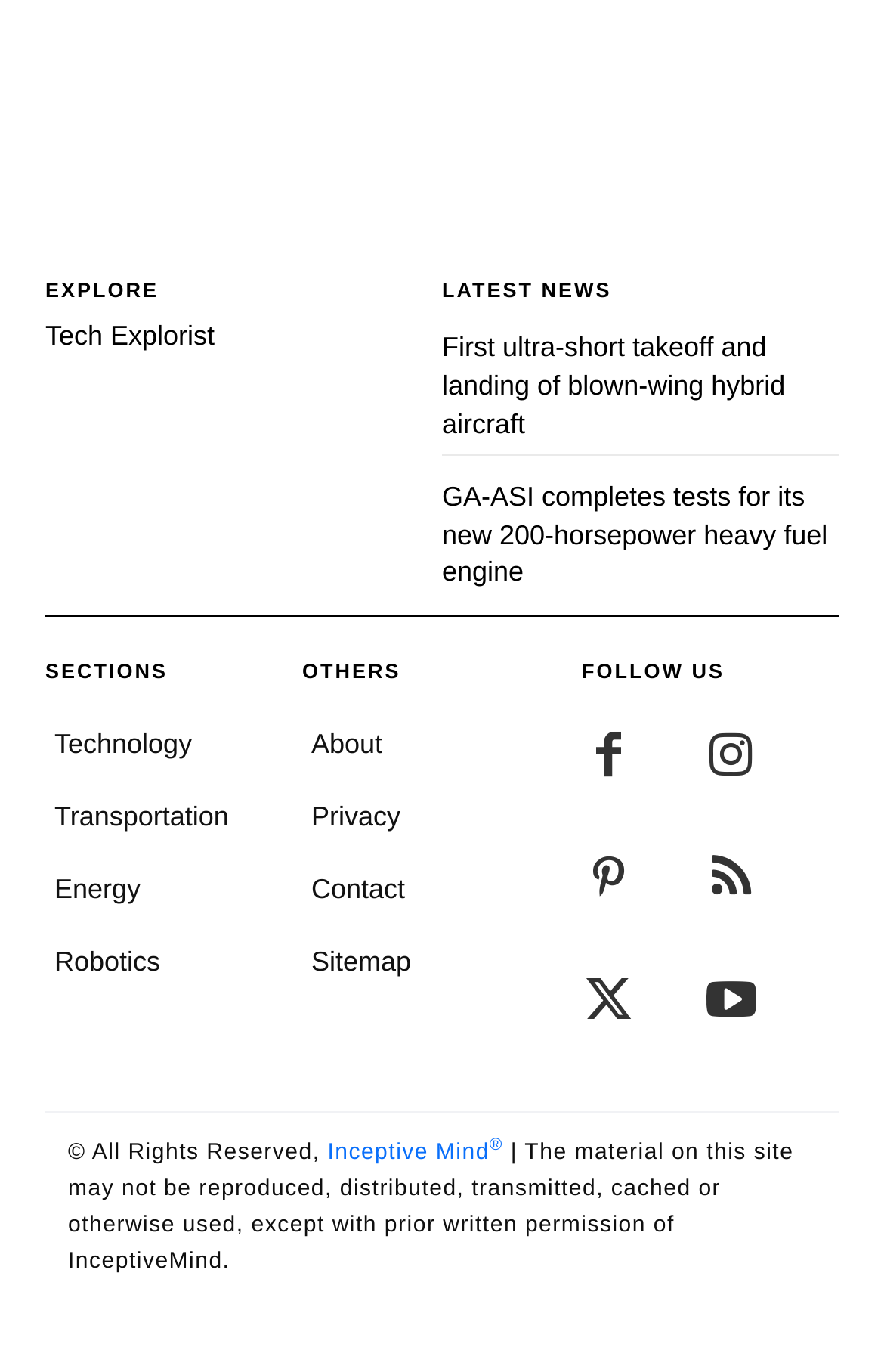Find the bounding box coordinates of the element to click in order to complete this instruction: "Check the 'About' page". The bounding box coordinates must be four float numbers between 0 and 1, denoted as [left, top, right, bottom].

[0.352, 0.523, 0.597, 0.562]